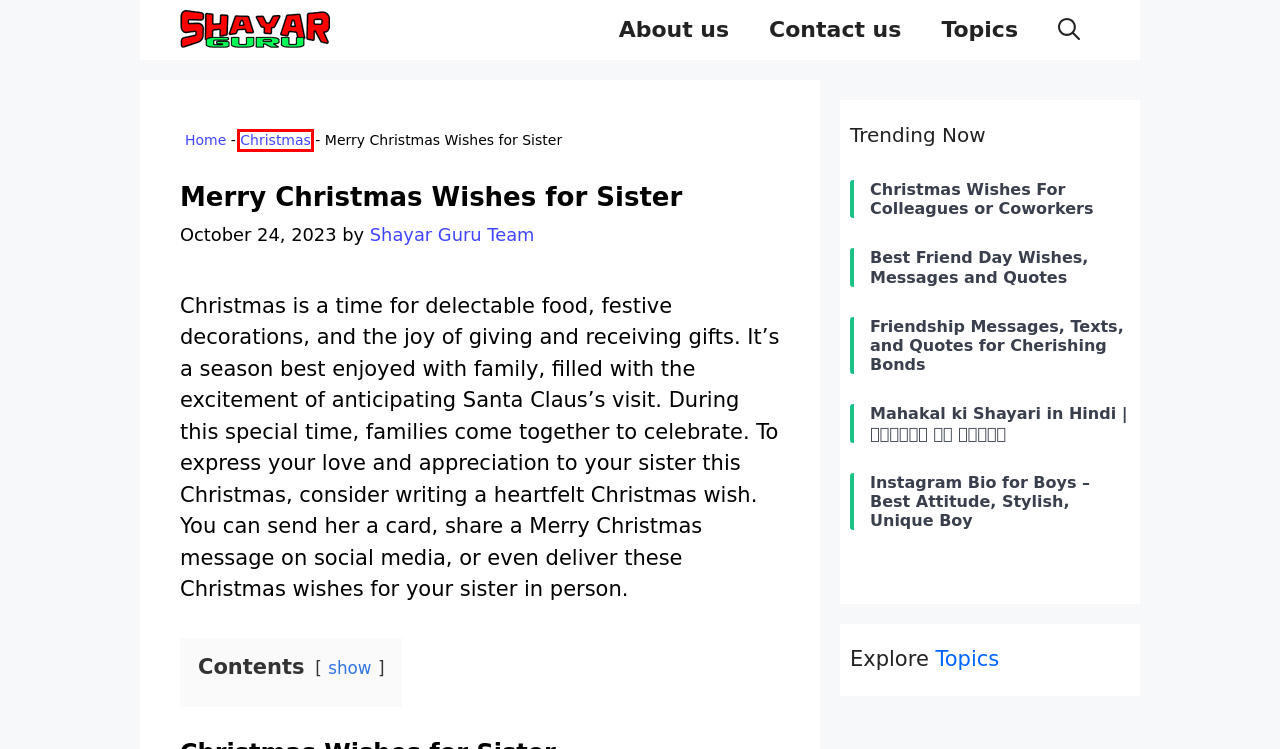Assess the screenshot of a webpage with a red bounding box and determine which webpage description most accurately matches the new page after clicking the element within the red box. Here are the options:
A. Shayar Guru Team - Shayar Guru
B. 200+ Christmas Wishes For Colleagues or Coworkers
C. 100 Best Friend Day Wishes, Messages and Quotes for 2024
D. Contact us - Shayar Guru
E. Shayari, Quotes, Status, Wishes, Images - Shayar Guru
F. 900+ Friendship Messages, Texts, and Quotes for Best Bonds
G. Christmas - Page Number: 1
H. Categories - Shayar Guru

G